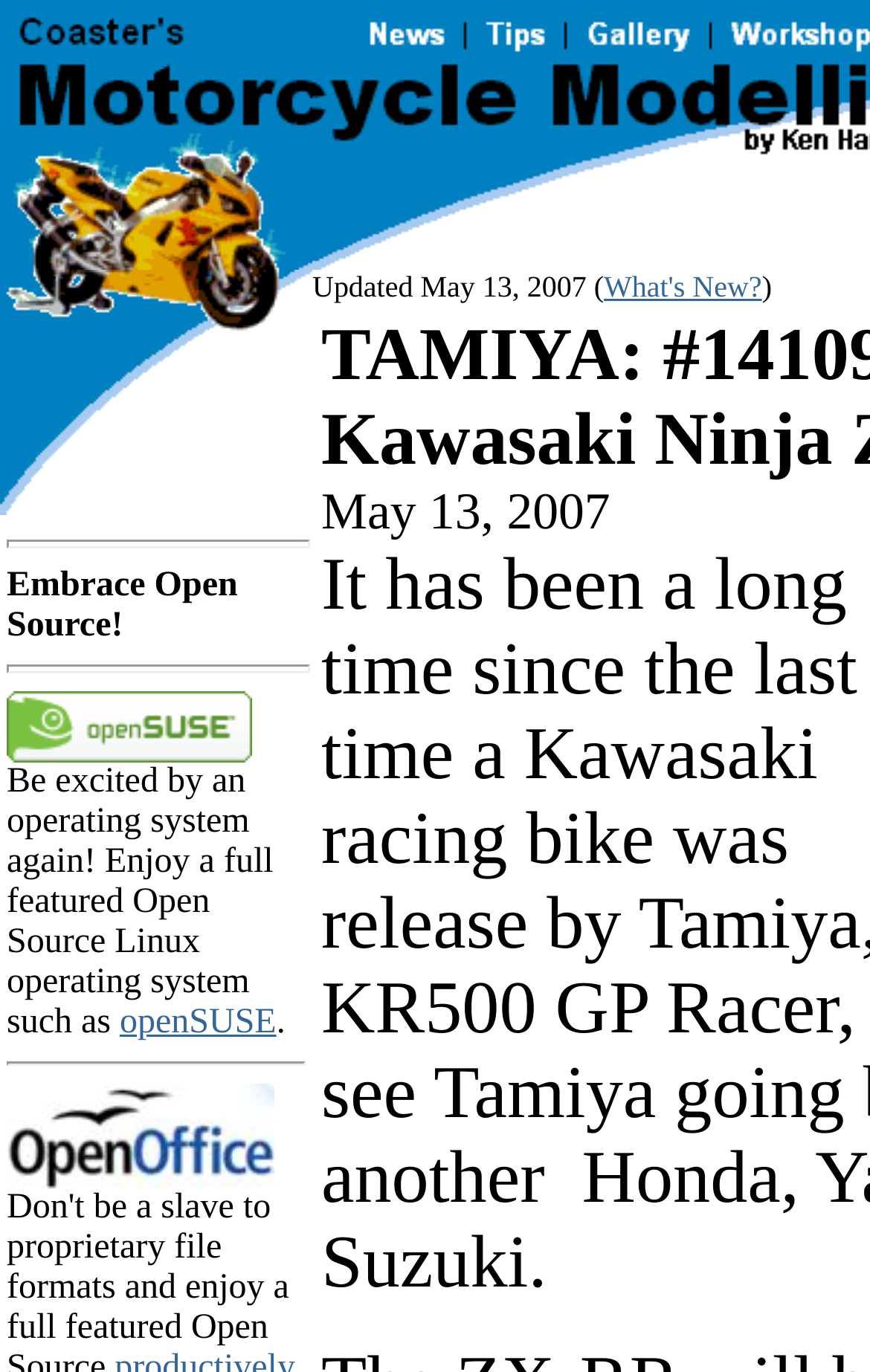Provide a one-word or brief phrase answer to the question:
What is the operating system mentioned?

openSUSE